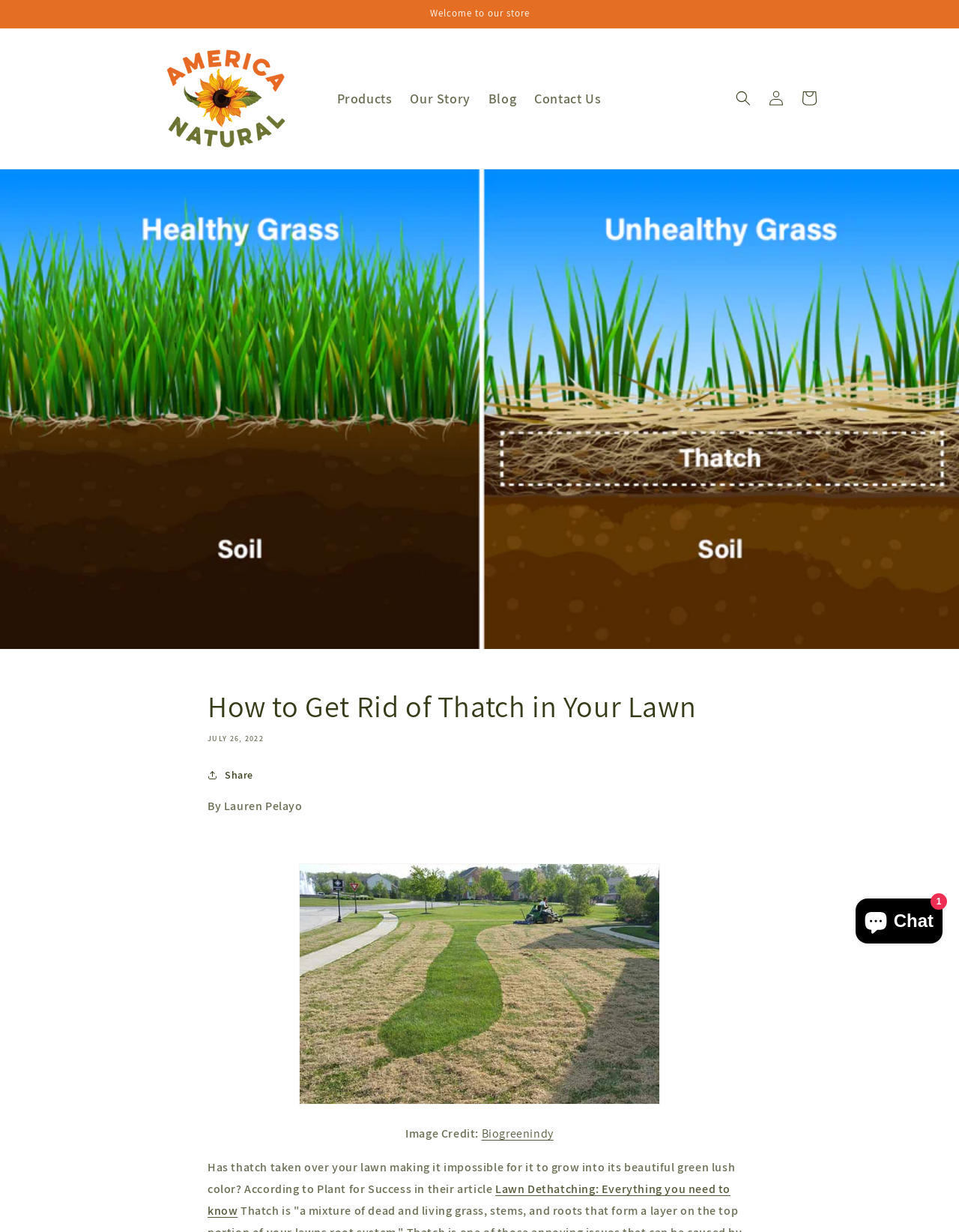Please specify the bounding box coordinates of the region to click in order to perform the following instruction: "Log in to the website".

None